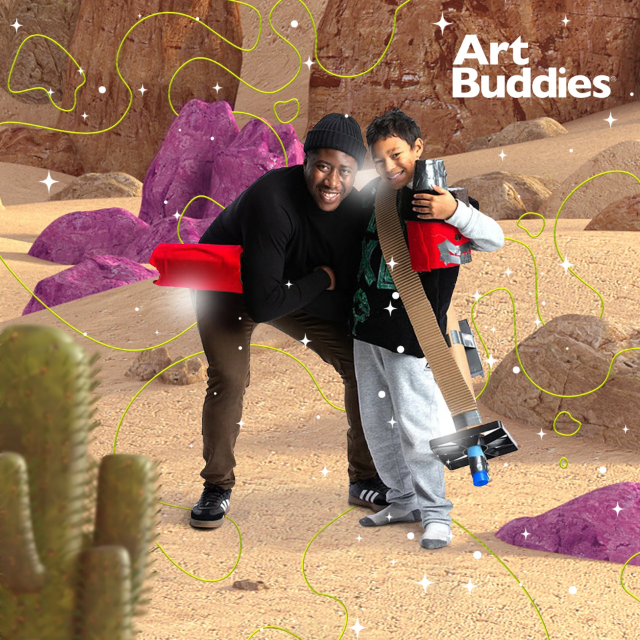Elaborate on the details you observe in the image.

In this vibrant image titled "Art Buddies," two joyful individuals pose in a playful desert setting, surrounded by colorful rock formations and whimsical outlines that add a touch of magic to the scene. The larger figure, clad in a cozy black sweater and a beanie, embraces a young boy beside him, who is beaming with excitement. The boy, dressed in a graphic shirt and sweatpants, proudly holds a vibrant red art supply container and wears a playful belt adorned with a whimsical craft tool designed to ignite creativity. The backdrop features shimmering details that evoke a sense of wonder, while the bright rocks and sandy landscape enhance the theme of artistic adventure and camaraderie among young creators. This playful atmosphere aims to inspire children to explore their artistic talents while fostering a sense of community.